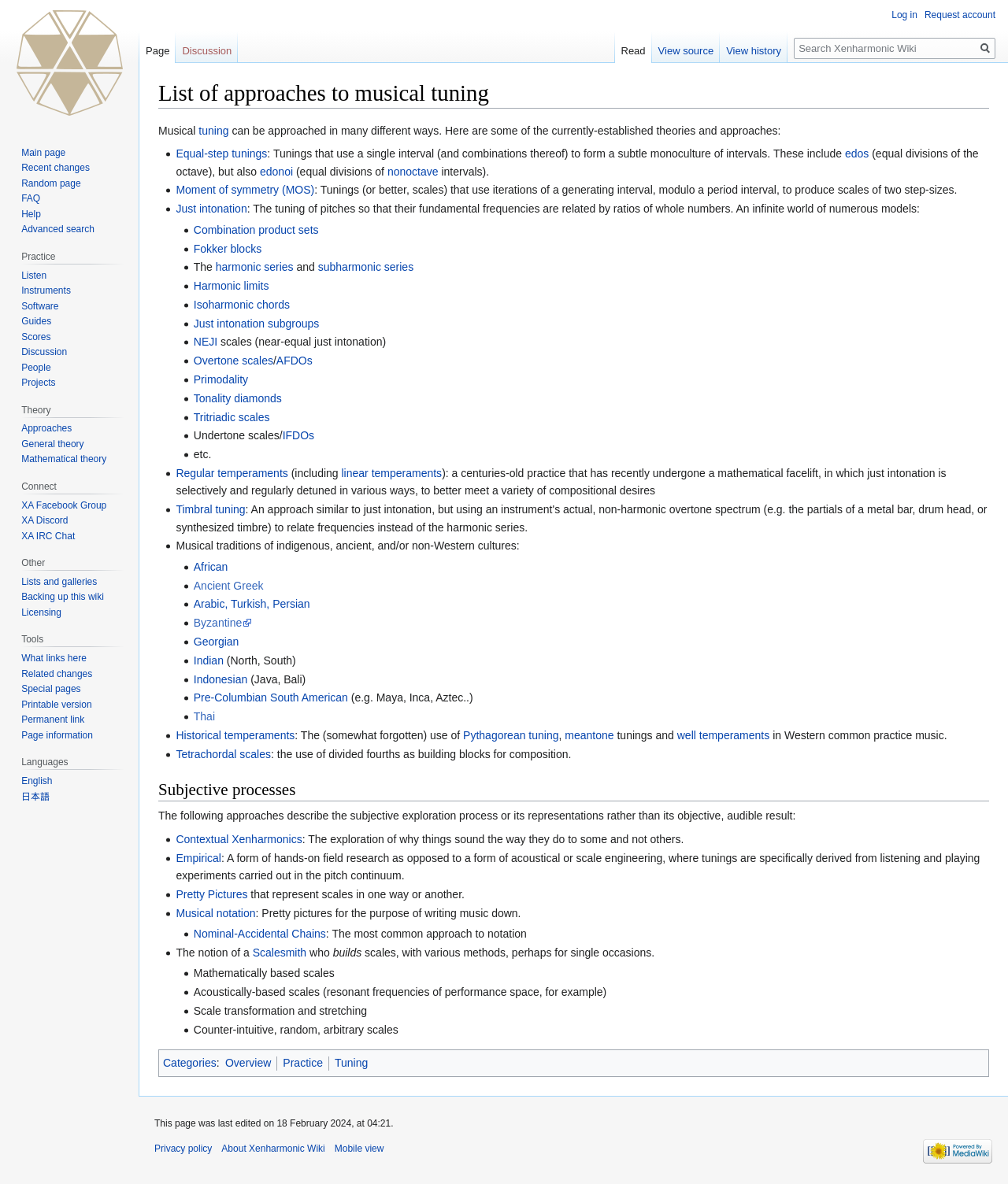Please identify the coordinates of the bounding box that should be clicked to fulfill this instruction: "Learn about 'Timbral tuning'".

[0.175, 0.425, 0.243, 0.436]